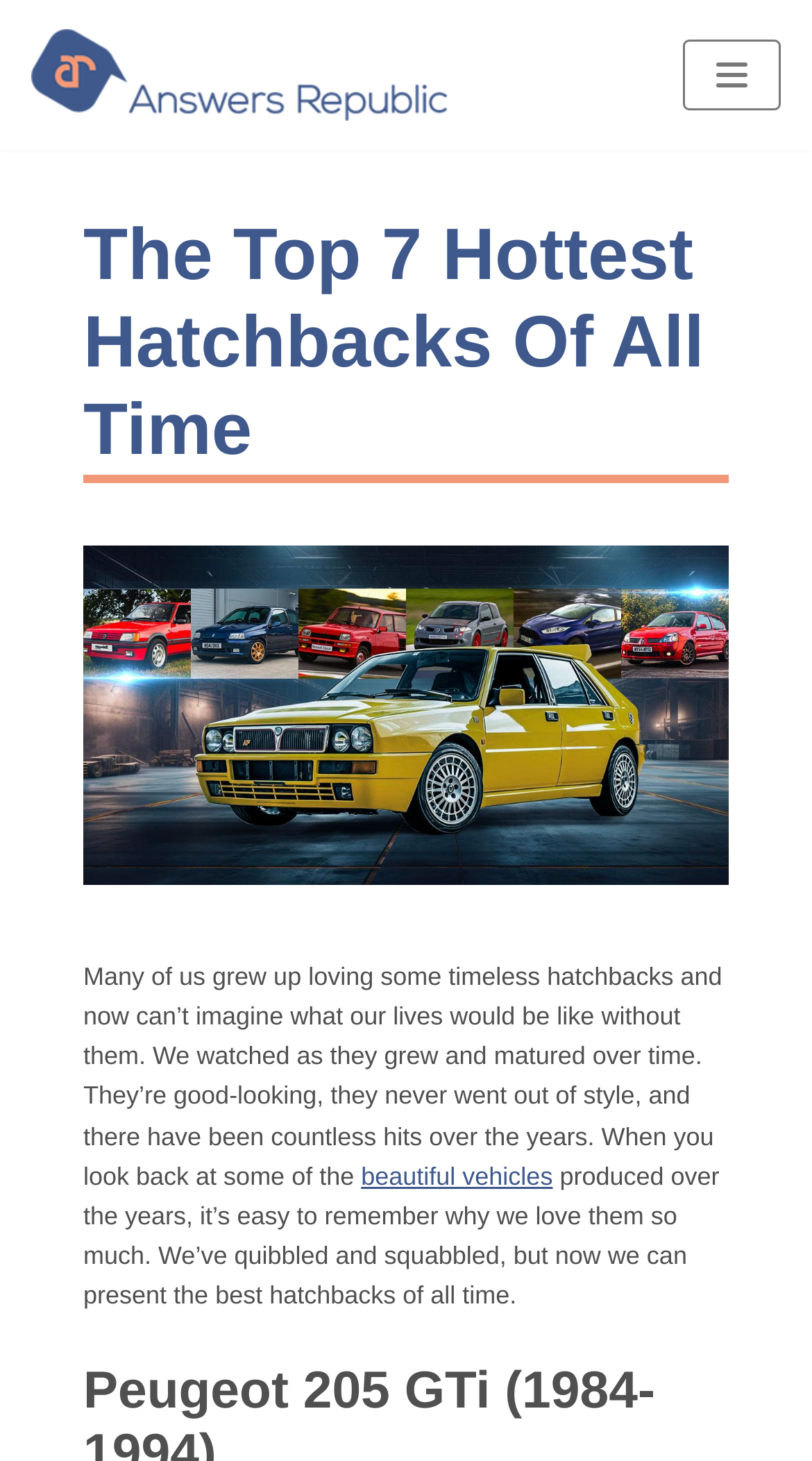Please respond to the question using a single word or phrase:
What is the topic of the article?

Hottest hatchbacks of all time